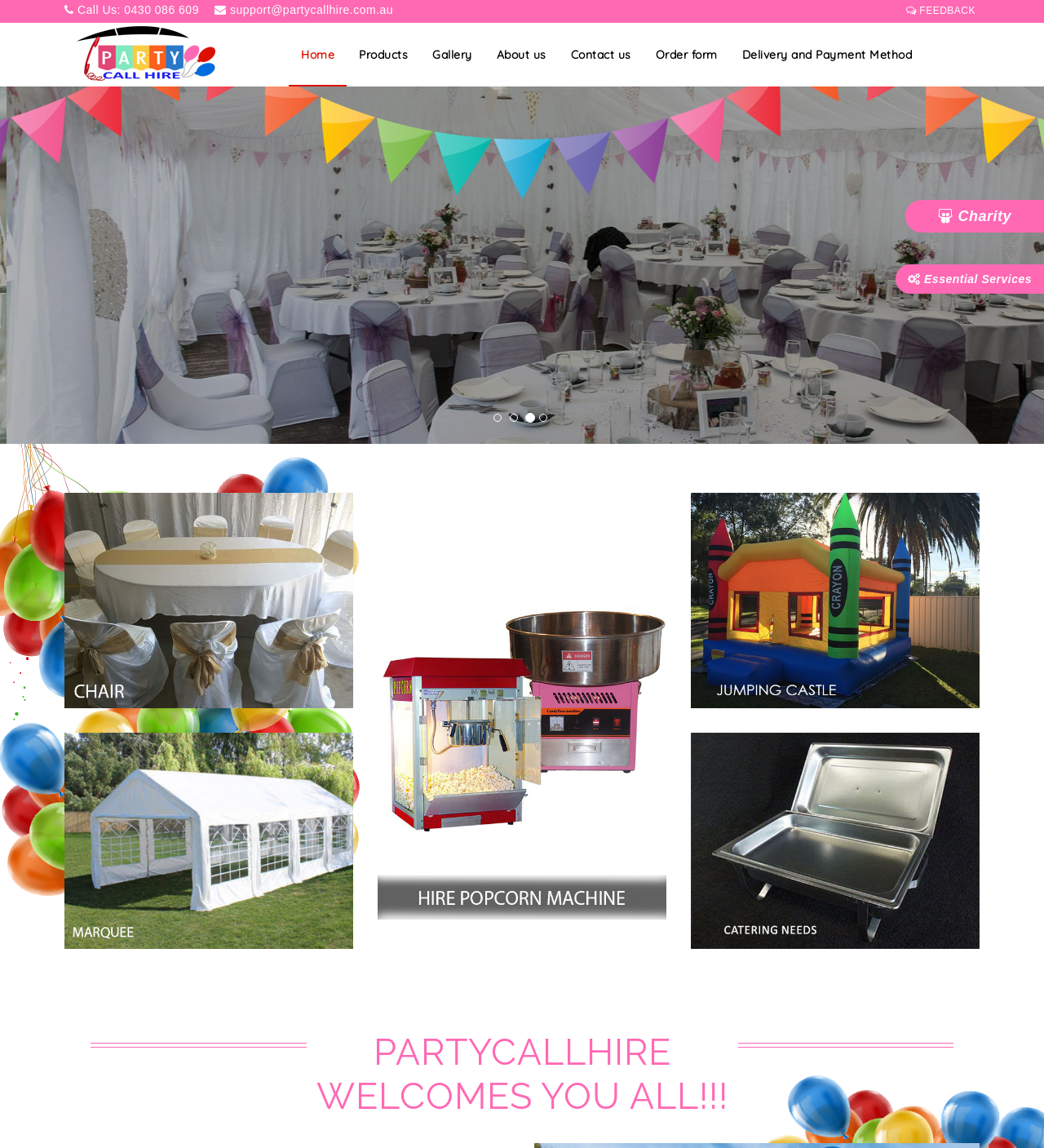Given the element description Delivery and Payment Method, identify the bounding box coordinates for the UI element on the webpage screenshot. The format should be (top-left x, top-left y, bottom-right x, bottom-right y), with values between 0 and 1.

[0.699, 0.02, 0.885, 0.074]